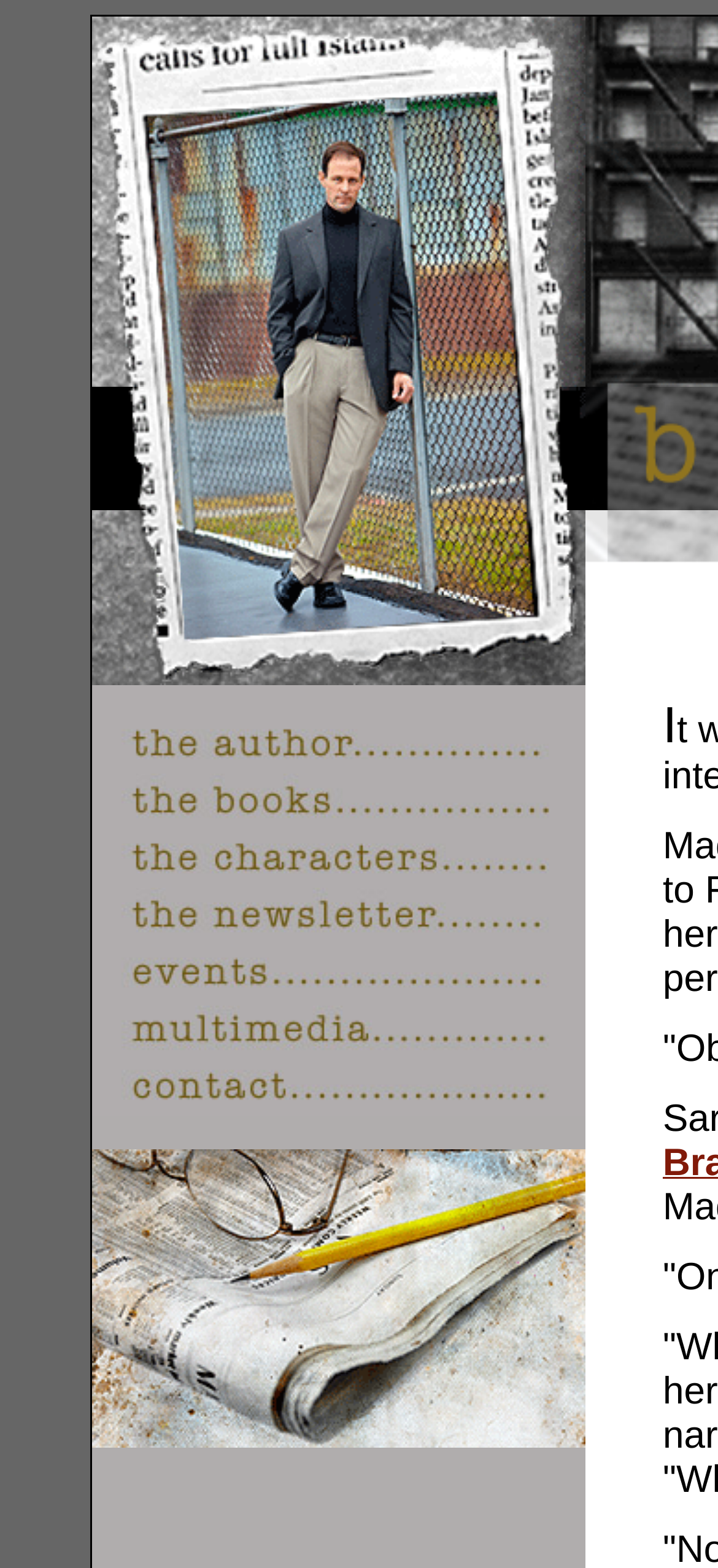Give a concise answer using one word or a phrase to the following question:
How many images are on the webpage?

13